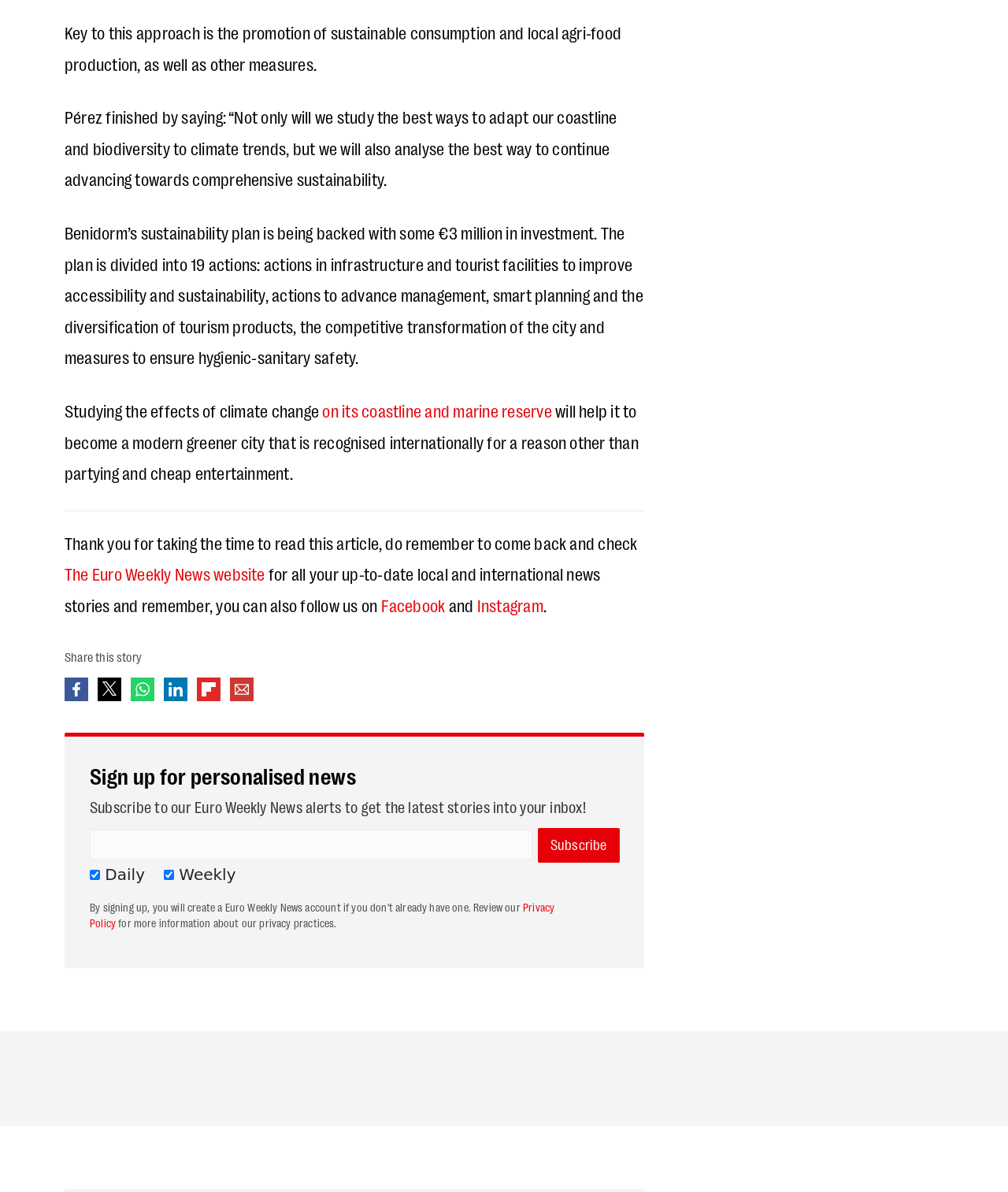Provide a thorough and detailed response to the question by examining the image: 
What social media platforms can readers follow for updates?

The social media platforms can be found in the text 'remember, you can also follow us on Facebook and Instagram' which explicitly mentions Facebook and Instagram as the platforms readers can follow for updates.